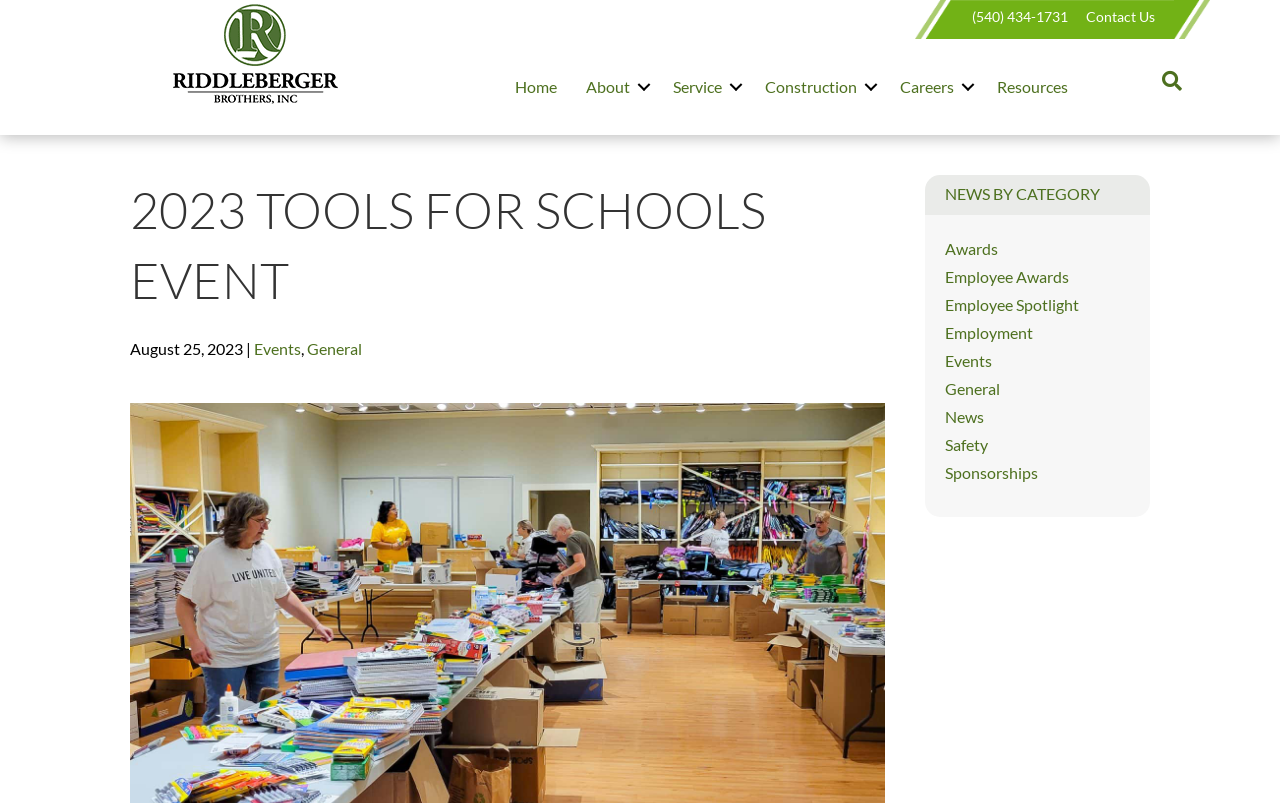Provide a thorough description of the webpage's content and layout.

The webpage is about the 2023 Tools for Schools event organized by Riddleberger Brothers, Inc. in collaboration with United Way of Harrisonburg & Rockingham County. 

At the top right corner, there is a phone number "(540) 434-1731" and a "Contact Us" link. On the top left, there is a logo of Riddleberger Brothers, Inc. accompanied by a navigation menu with links to "Home", "About", "Service", "Construction", "Careers", and "Resources". 

A search bar is located at the top right corner. Below the navigation menu, there is a large heading "2023 TOOLS FOR SCHOOLS EVENT" followed by the date "August 25, 2023" and links to "Events" and "General". 

On the right side of the page, there is a section titled "NEWS BY CATEGORY" with links to various news categories such as "Awards", "Employee Awards", "Employee Spotlight", "Employment", "Events", "General", "News", "Safety", and "Sponsorships".